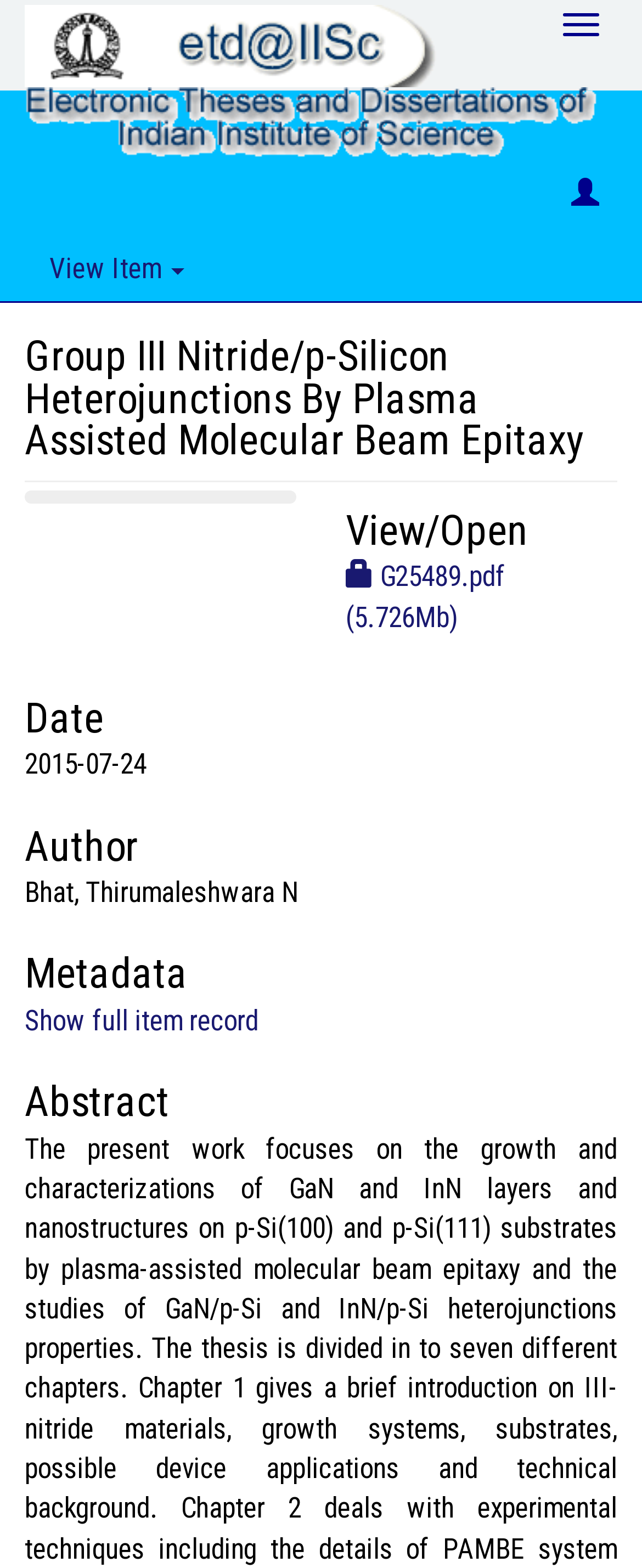Can you give a detailed response to the following question using the information from the image? What is the name of the PDF file?

I found the name of the PDF file by looking at the link 'G25489.pdf (5.726Mb)' which indicates the file name.